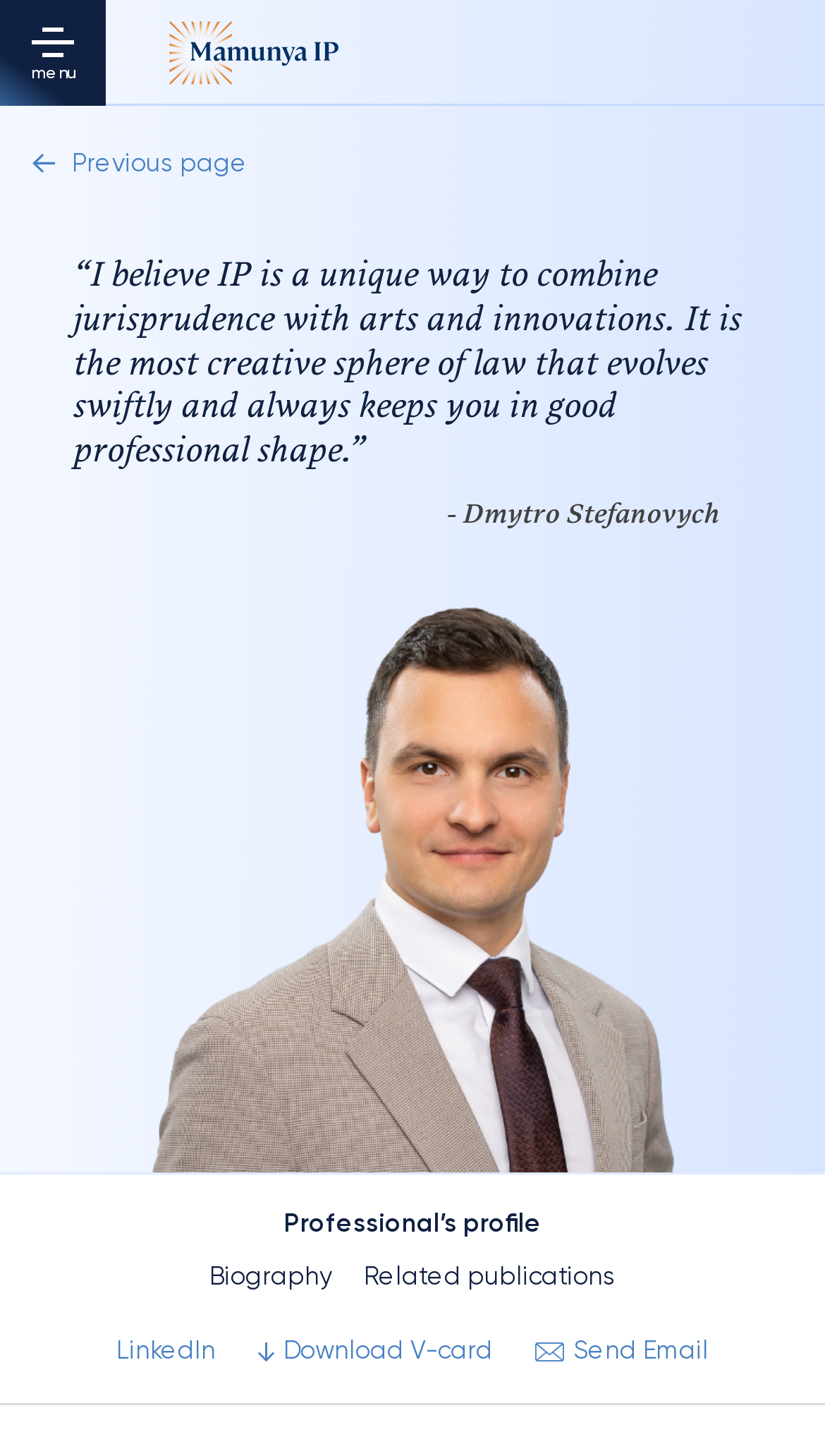Describe the entire webpage, focusing on both content and design.

The webpage is about Dmytro Stefanovych, a professional specializing in IP enforcement and litigation, with a focus on trademarks and domain names. At the top left corner, there is a button labeled "menu". Next to it, on the top center, is a logo image with a link. Below the logo, there are two buttons, one for navigating to the previous page and another with an arrow icon.

On the main content area, there is a quote from Dmytro Stefanovych, which is a paragraph of text that spans almost the entire width of the page. The quote is enclosed in double quotation marks, with the opening quote at the top left and the closing quote at the bottom right. Below the quote, there is a line of text that reads "- Dmytro Stefanovych".

Further down, there is a section labeled "Professional's profile" at the top center. Below this label, there are three buttons aligned horizontally, labeled "Biography", "Related publications", and two social media links, "LinkedIn" and "Download V-card" and "Send Email" respectively, which are placed at the bottom of the page.